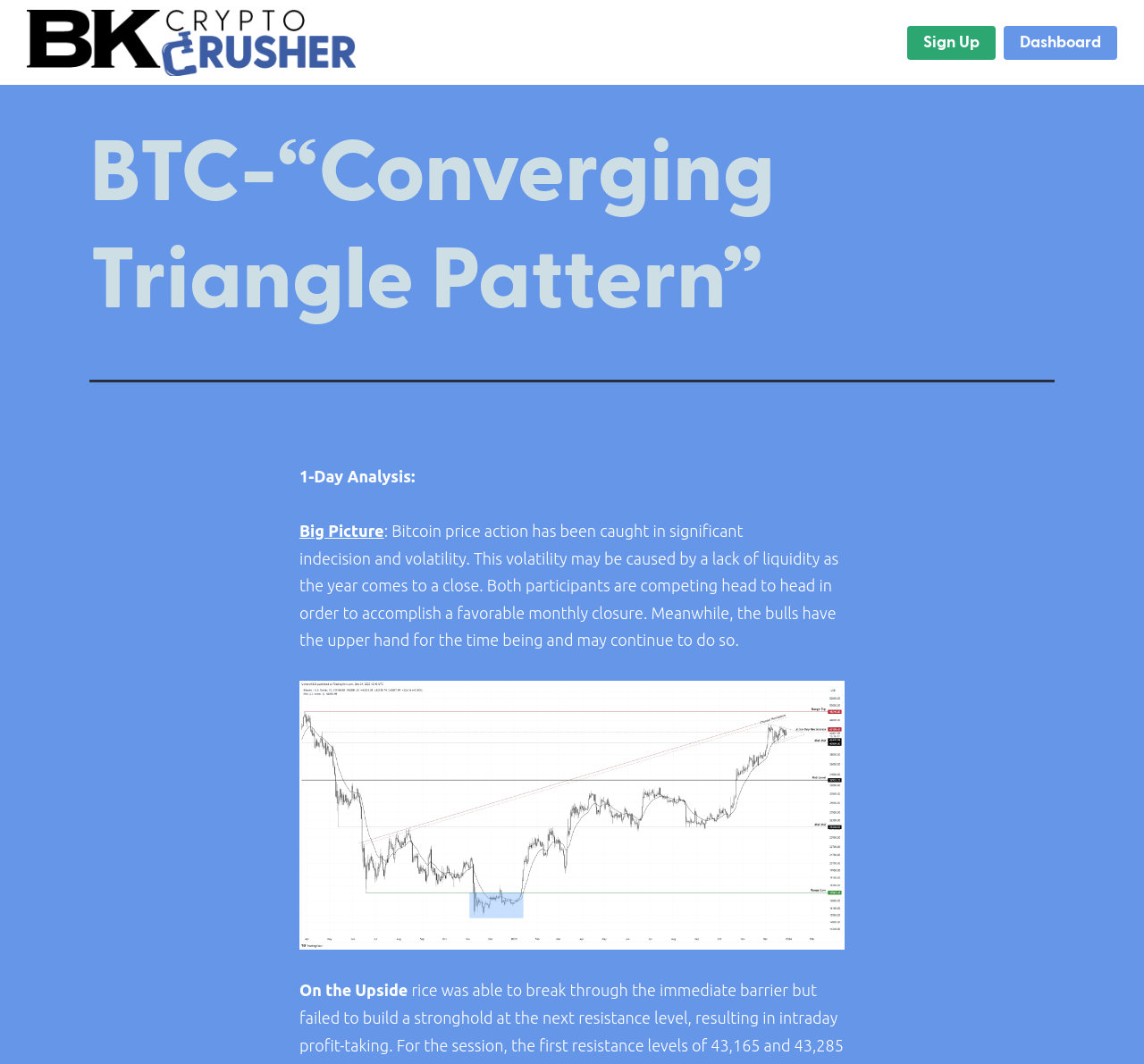What is the current analysis period? Based on the image, give a response in one word or a short phrase.

1-Day